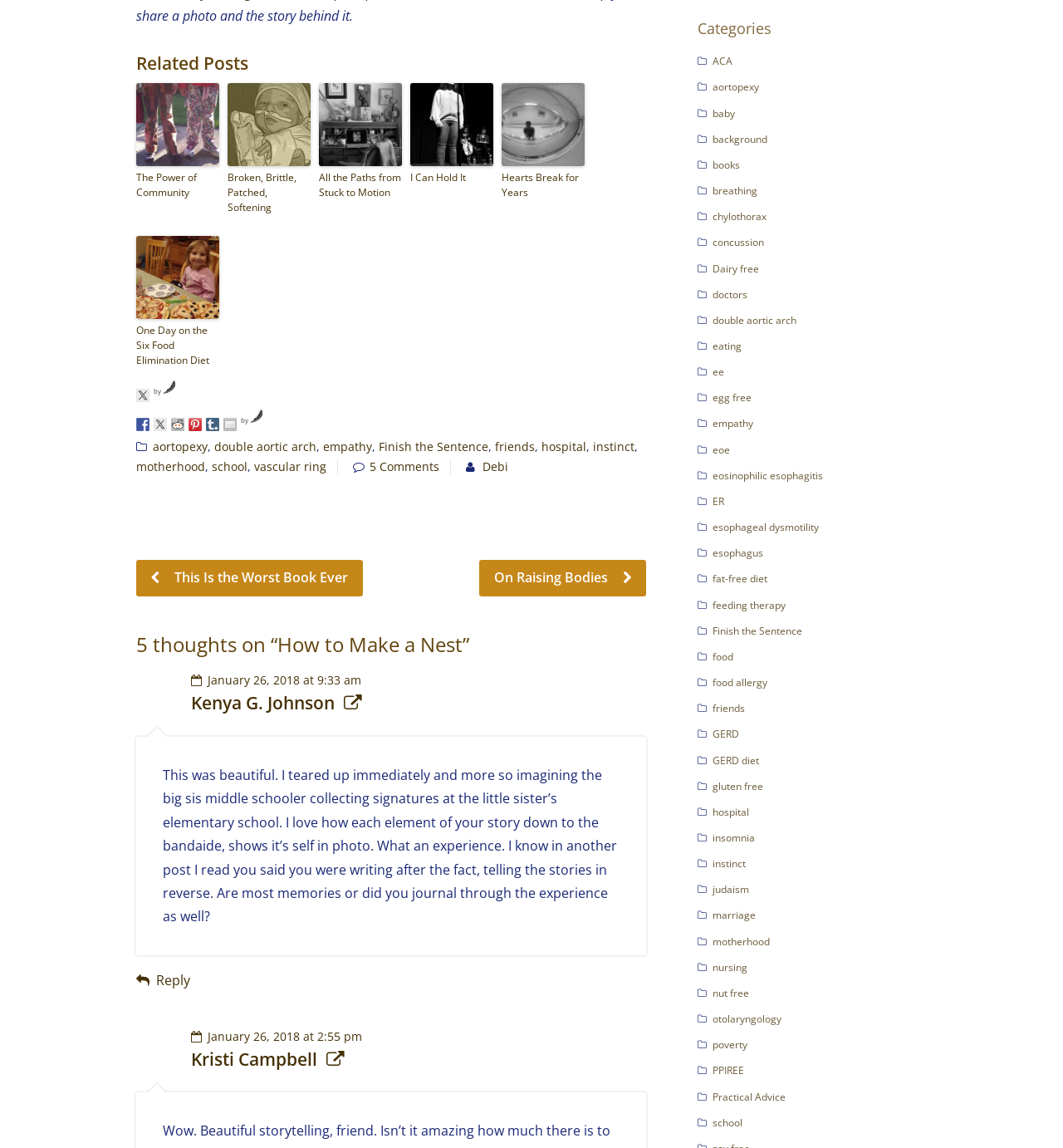Use a single word or phrase to answer the question: 
How many comments are there on the post 'How to Make a Nest'?

5